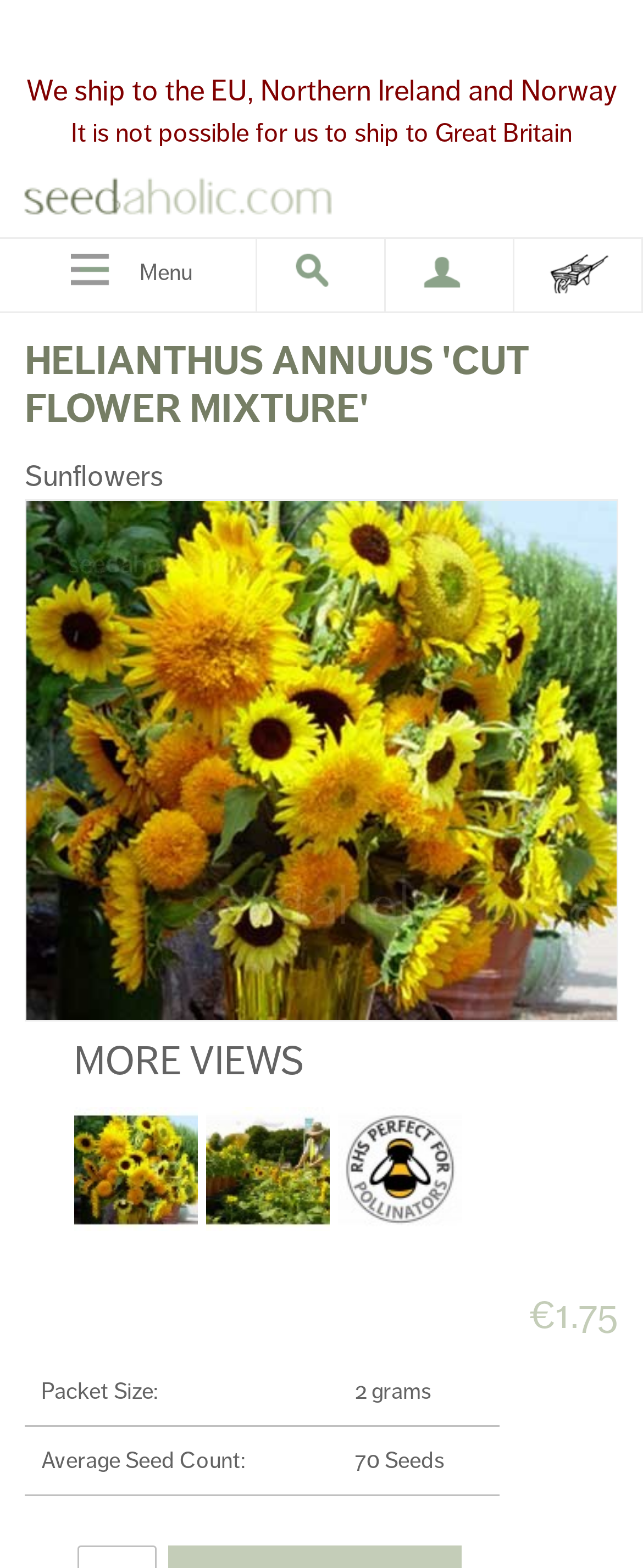Find the coordinates for the bounding box of the element with this description: "Account".

[0.6, 0.152, 0.8, 0.199]